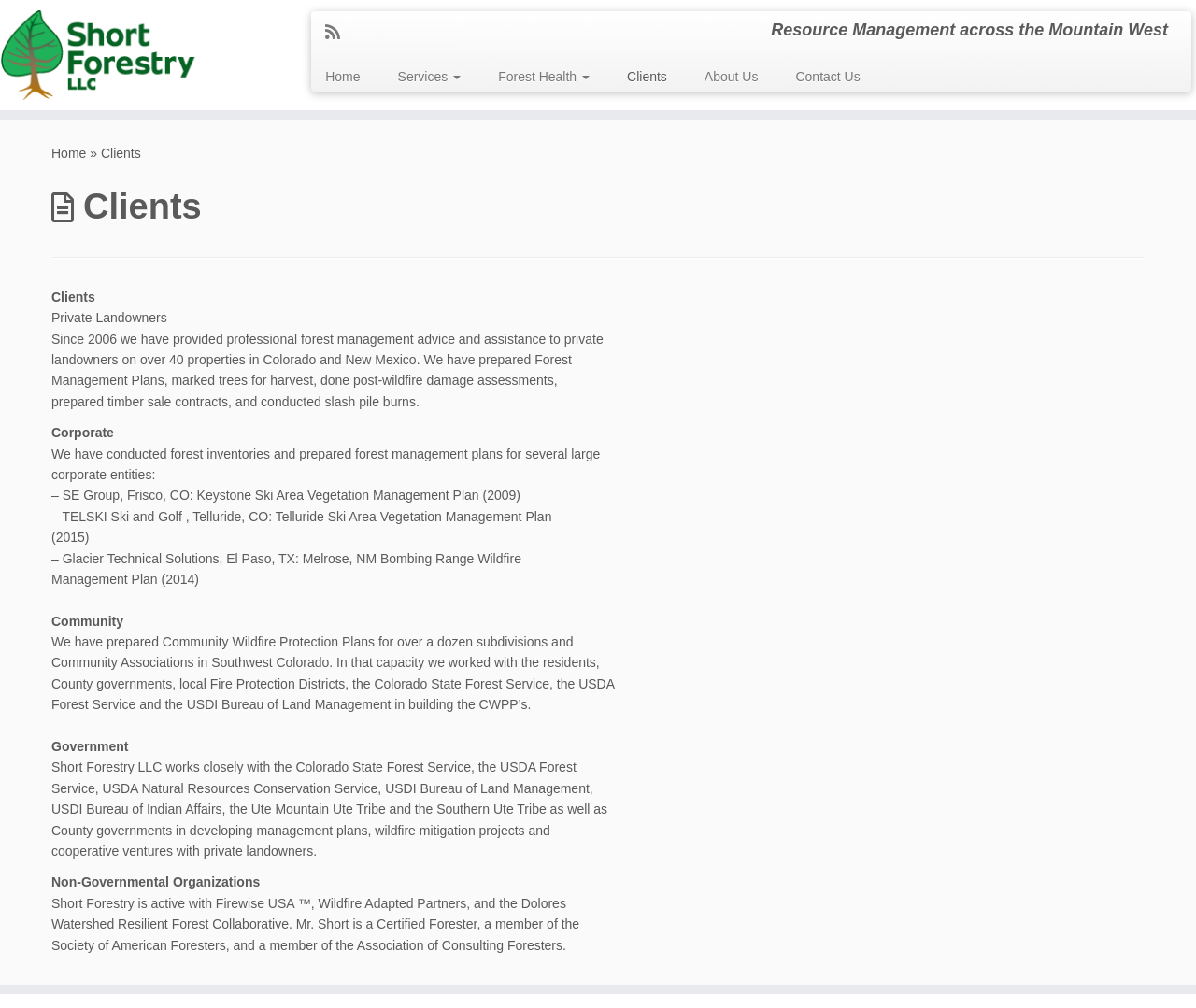Identify the bounding box coordinates for the region of the element that should be clicked to carry out the instruction: "Learn about forest health". The bounding box coordinates should be four float numbers between 0 and 1, i.e., [left, top, right, bottom].

[0.401, 0.061, 0.509, 0.091]